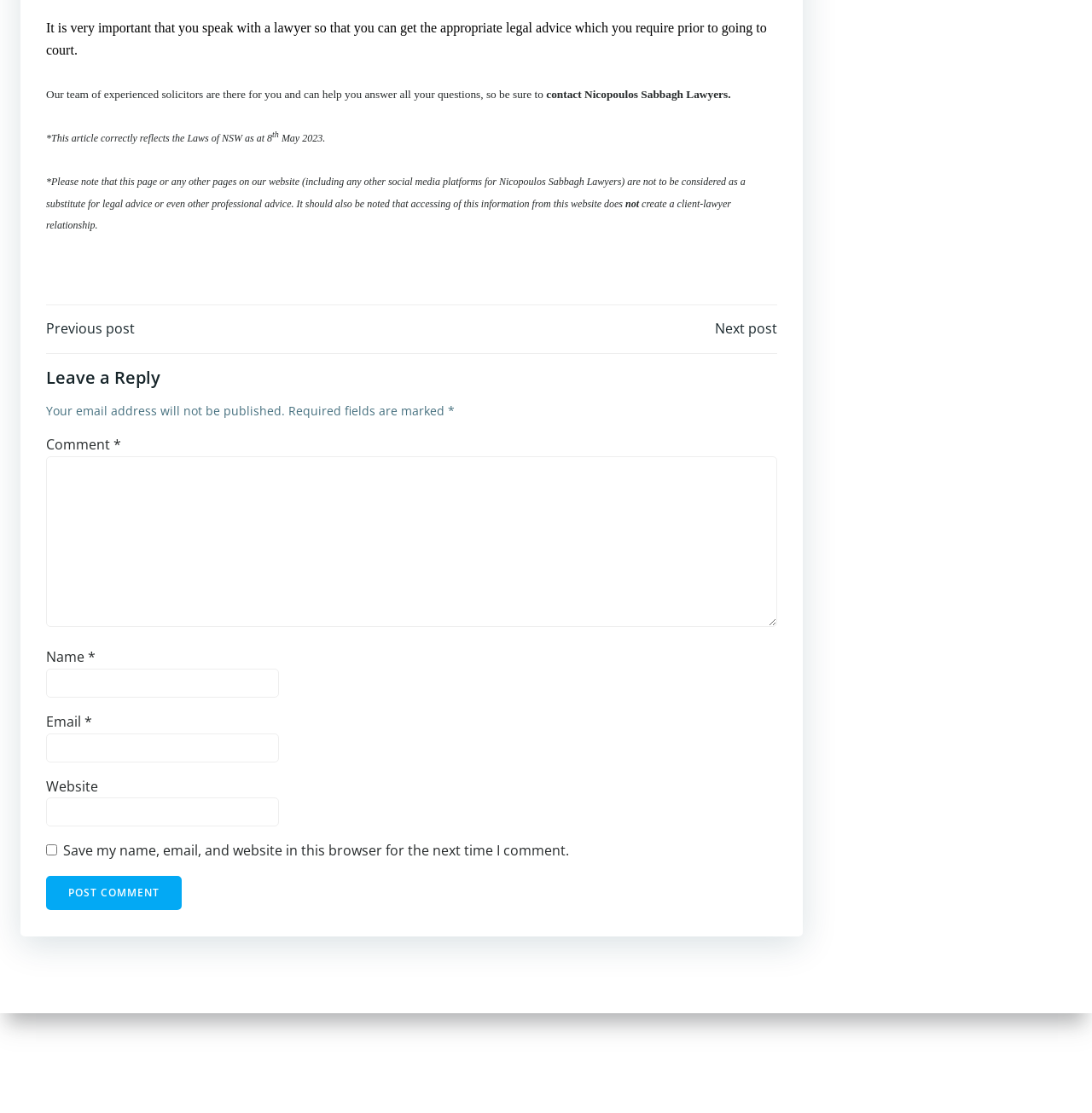What is the label of the checkbox in the comment section?
Based on the image, provide your answer in one word or phrase.

Save my name, email, and website in this browser for the next time I comment